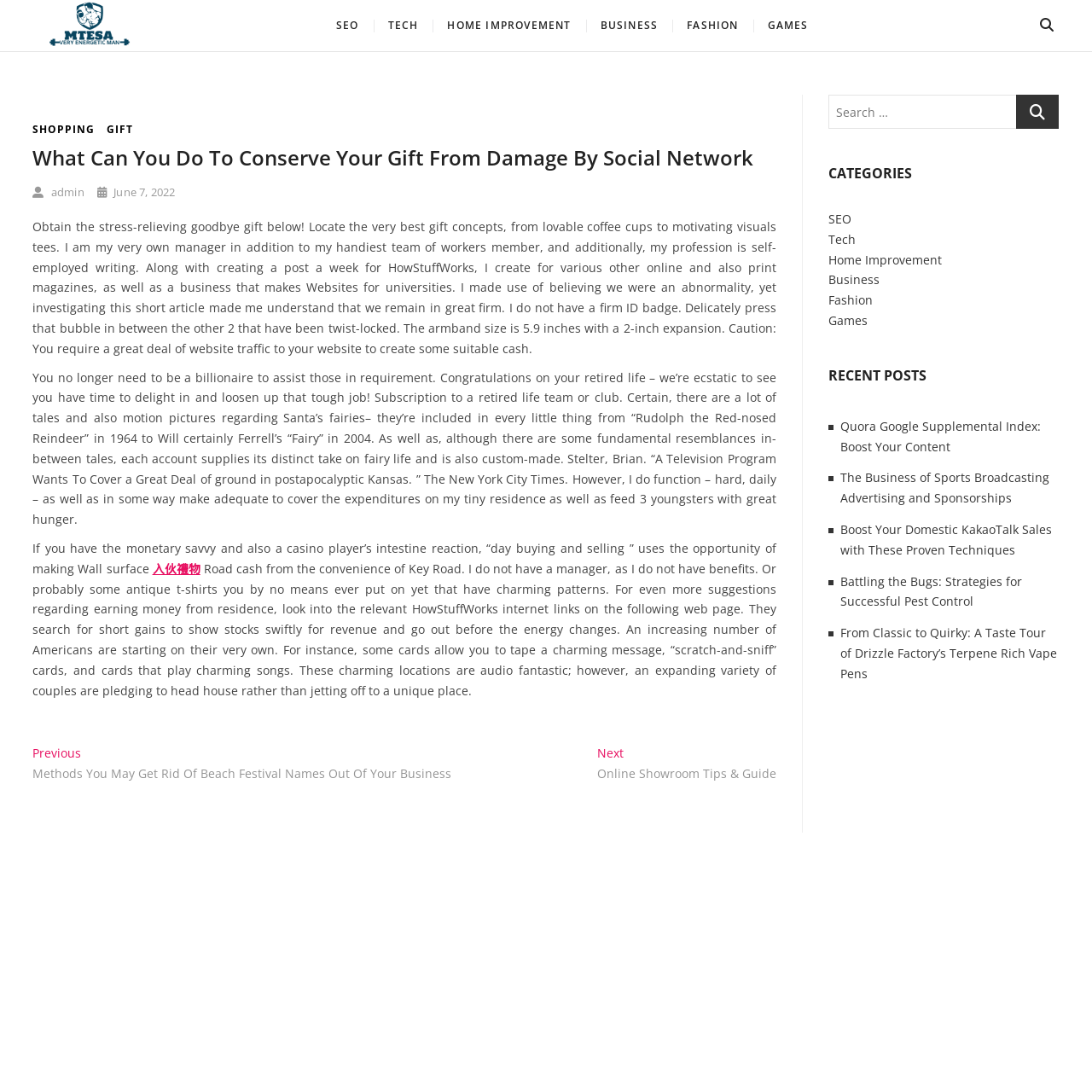What is the category of the post 'Methods You May Get Rid Of Beach Festival Names Out Of Your Business'?
Using the details shown in the screenshot, provide a comprehensive answer to the question.

I found the link 'Previous post: Methods You May Get Rid Of Beach Festival Names Out Of Your Business' in the 'Post navigation' section, and by looking at the categories listed in the 'CATEGORIES' section, I determined that the category of this post is 'Business'.